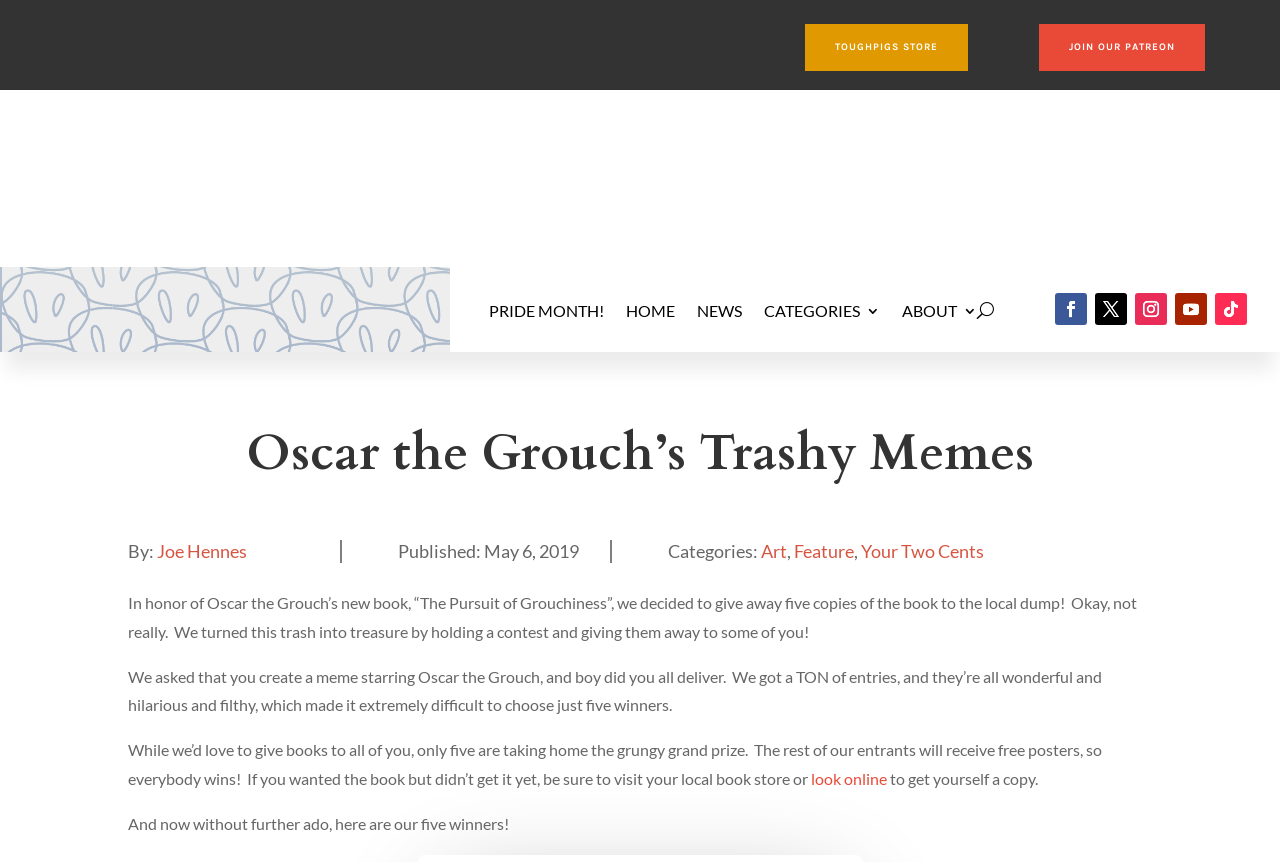What is the name of the website?
From the details in the image, answer the question comprehensively.

I determined the answer by looking at the root element 'Oscar the Grouch's Trashy Memes - ToughPigs' which indicates that the website is named ToughPigs.